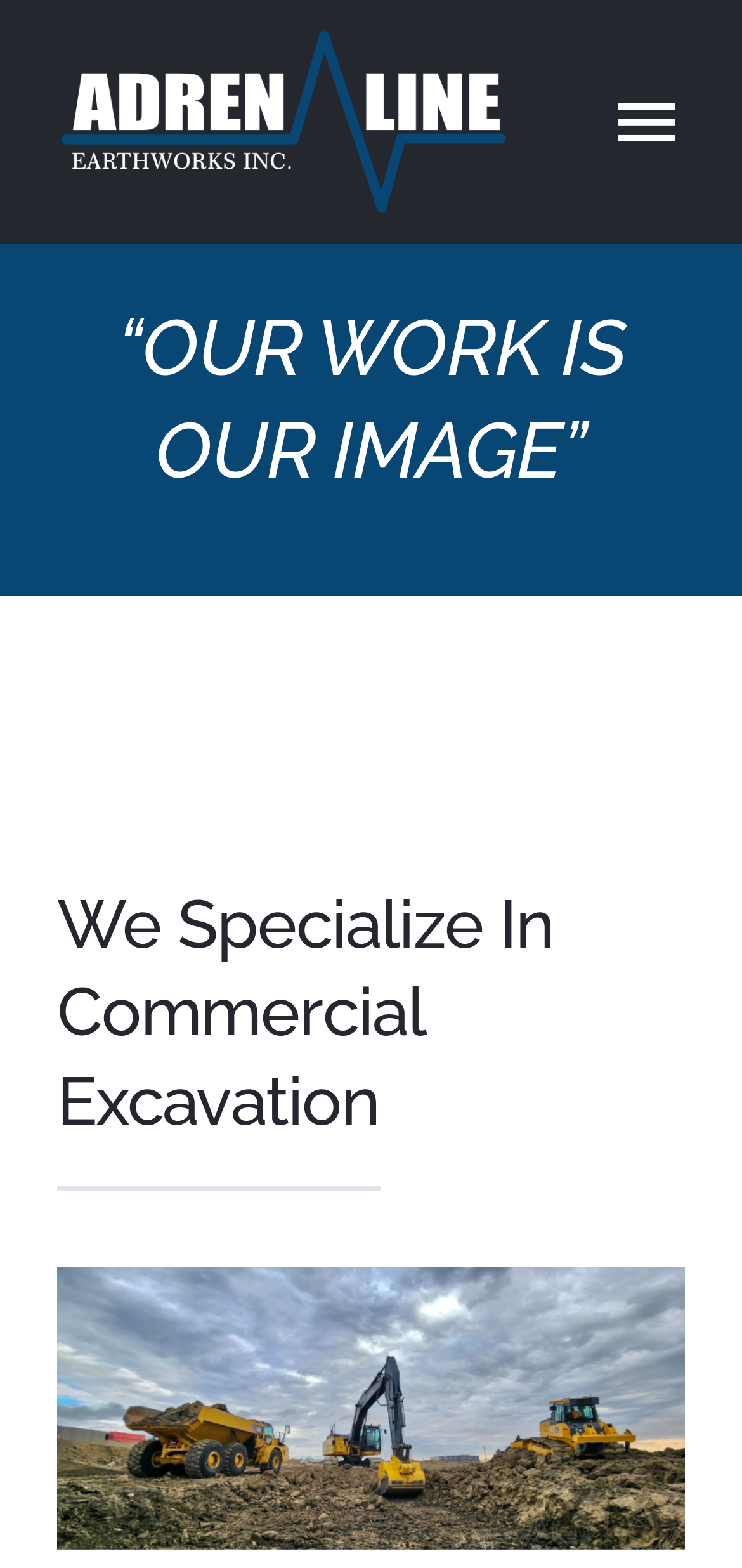Please examine the image and answer the question with a detailed explanation:
What is the logo of the company?

The logo of the company is 'Adrenaline Earthworks Logo' which is an image on the top-left corner of the webpage, indicating that the company has a branded identity.